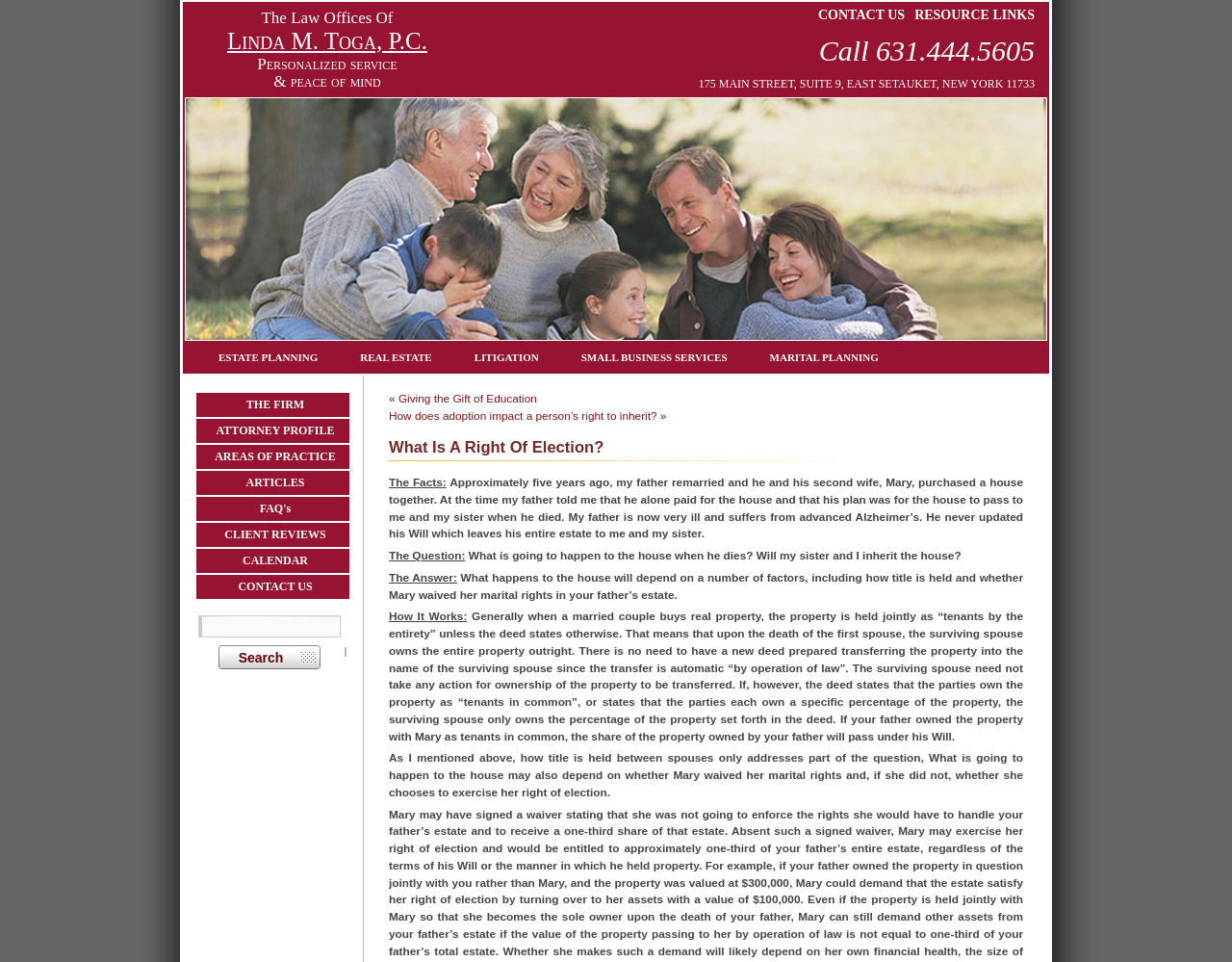Identify the bounding box coordinates for the UI element described as follows: FAQ's. Use the format (top-left x, top-left y, bottom-right x, bottom-right y) and ensure all values are floating point numbers between 0 and 1.

[0.159, 0.517, 0.284, 0.543]